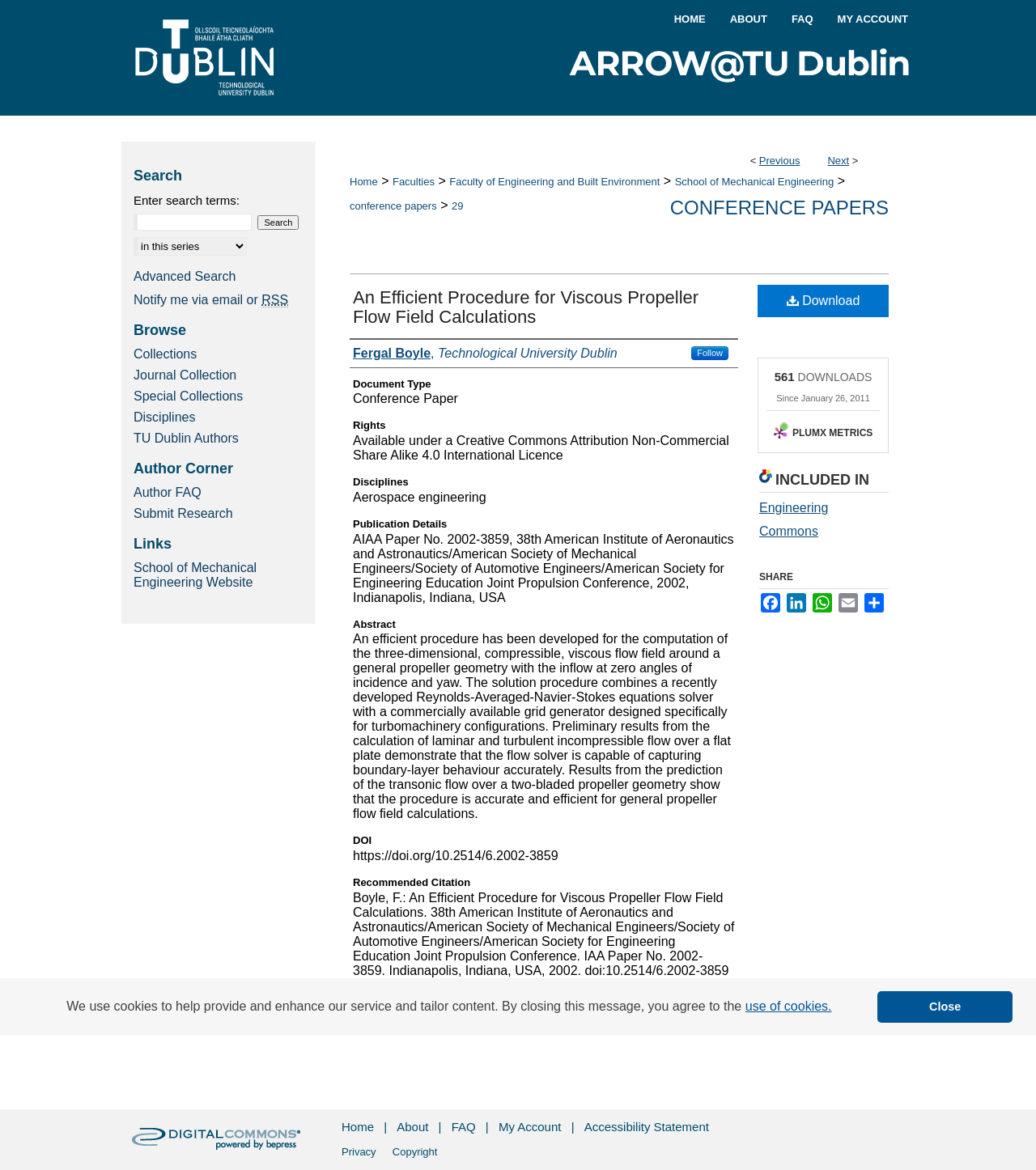Please specify the bounding box coordinates in the format (top-left x, top-left y, bottom-right x, bottom-right y), with all values as floating point numbers between 0 and 1. Identify the bounding box of the UI element described by: School of Mechanical Engineering Website

[0.129, 0.479, 0.293, 0.504]